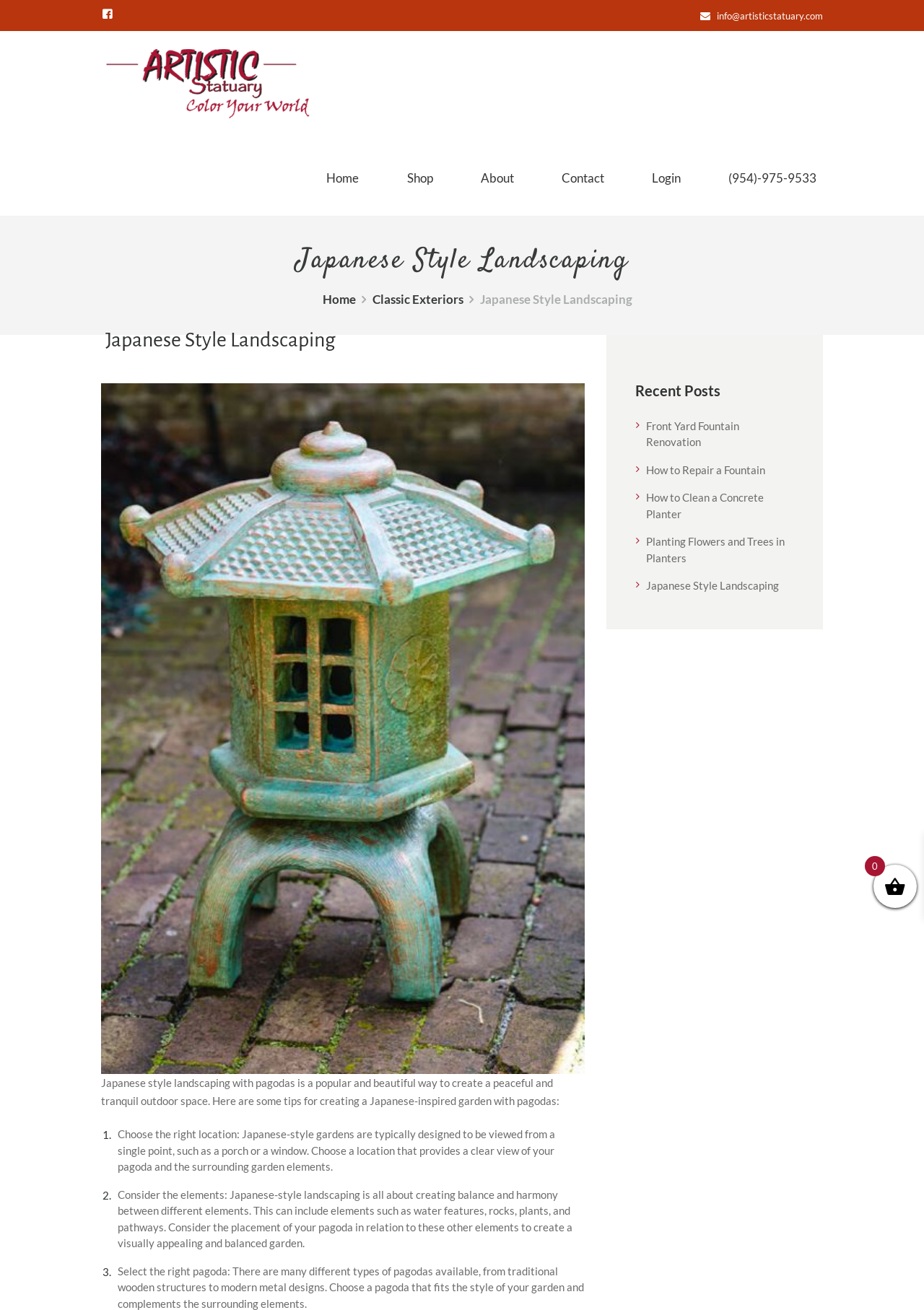Can you extract the primary headline text from the webpage?

Japanese Style Landscaping